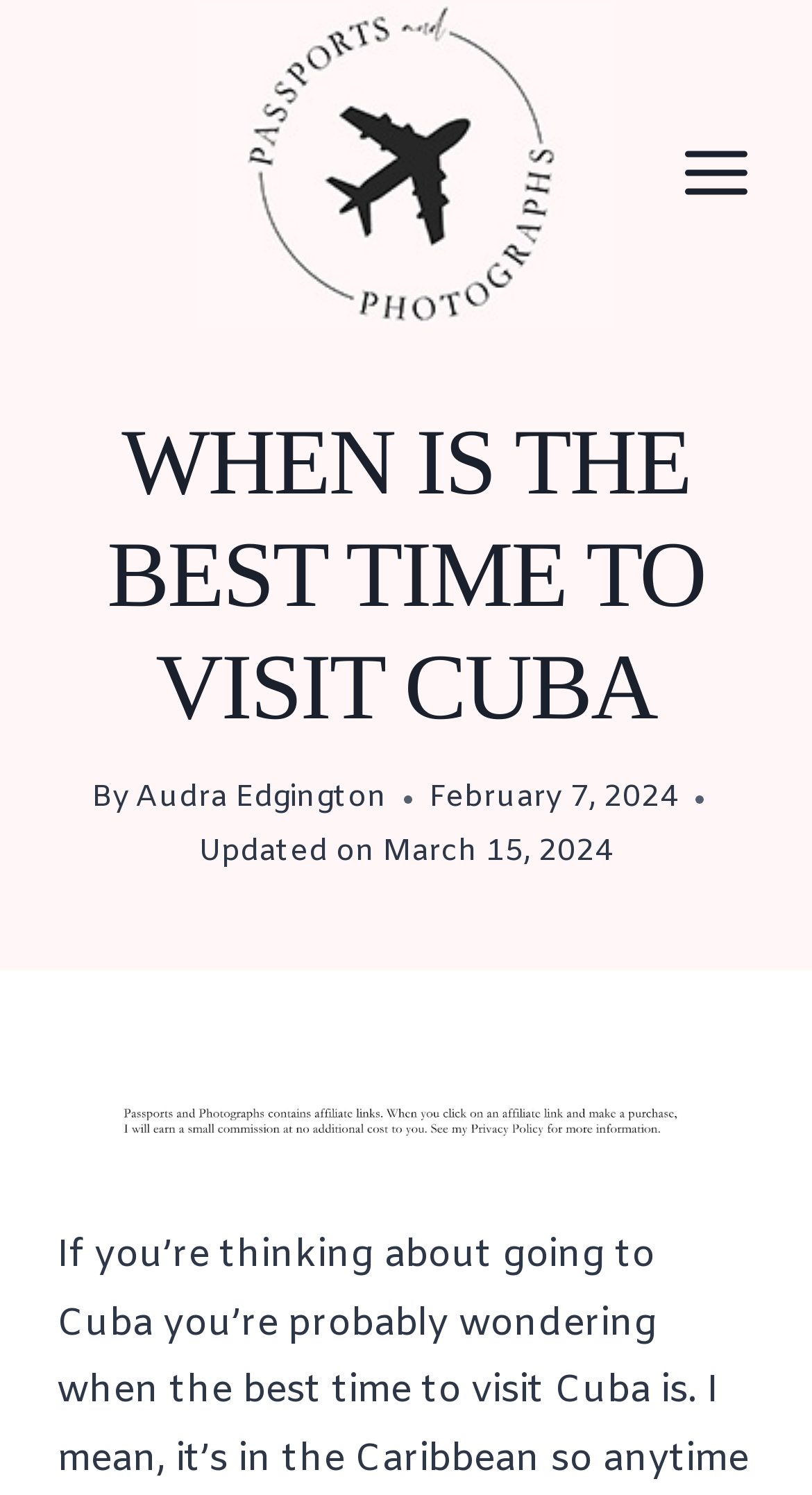Find the bounding box coordinates for the HTML element specified by: "Facebook".

None